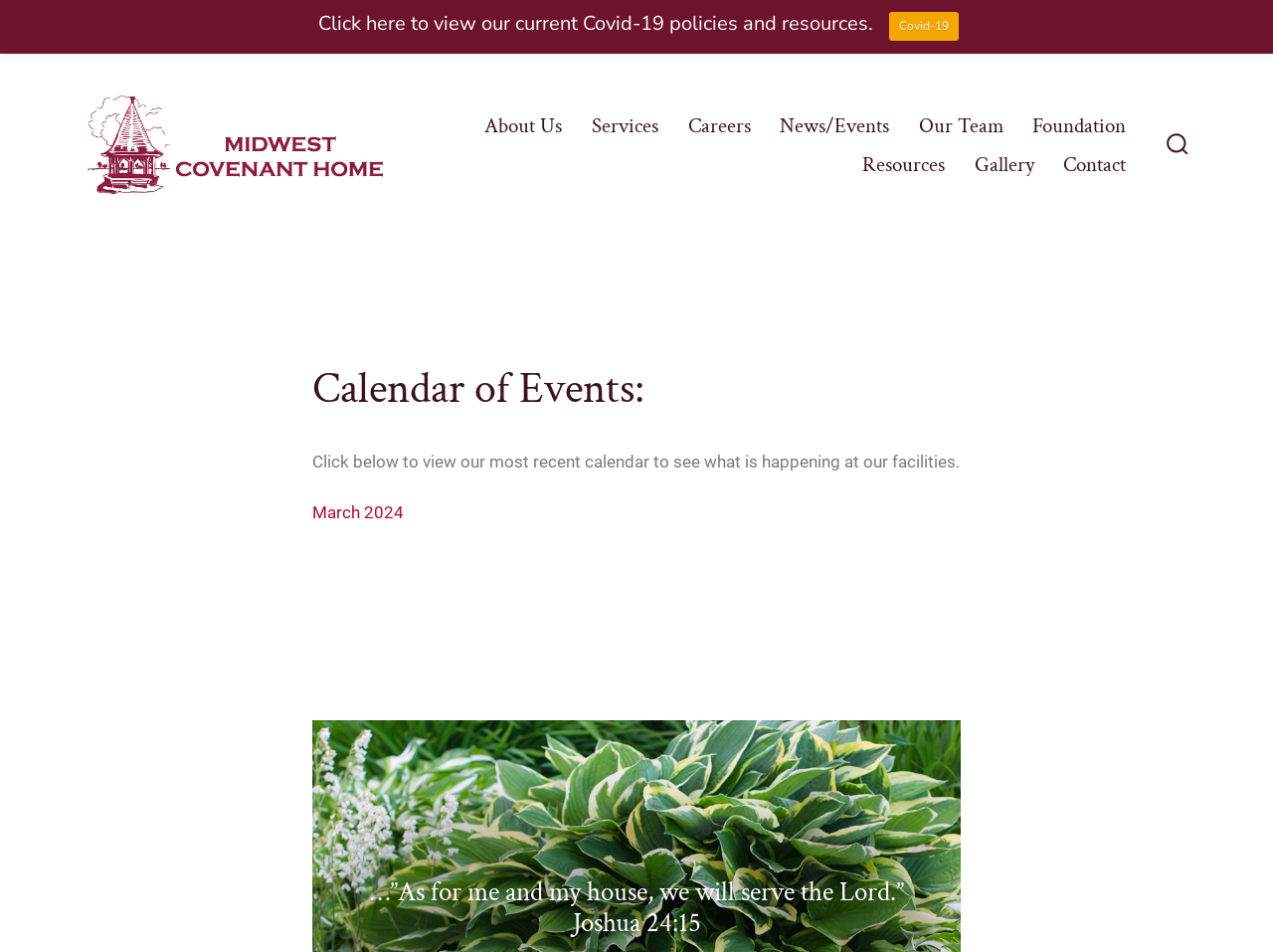Determine the bounding box coordinates of the clickable region to carry out the instruction: "view cart".

None